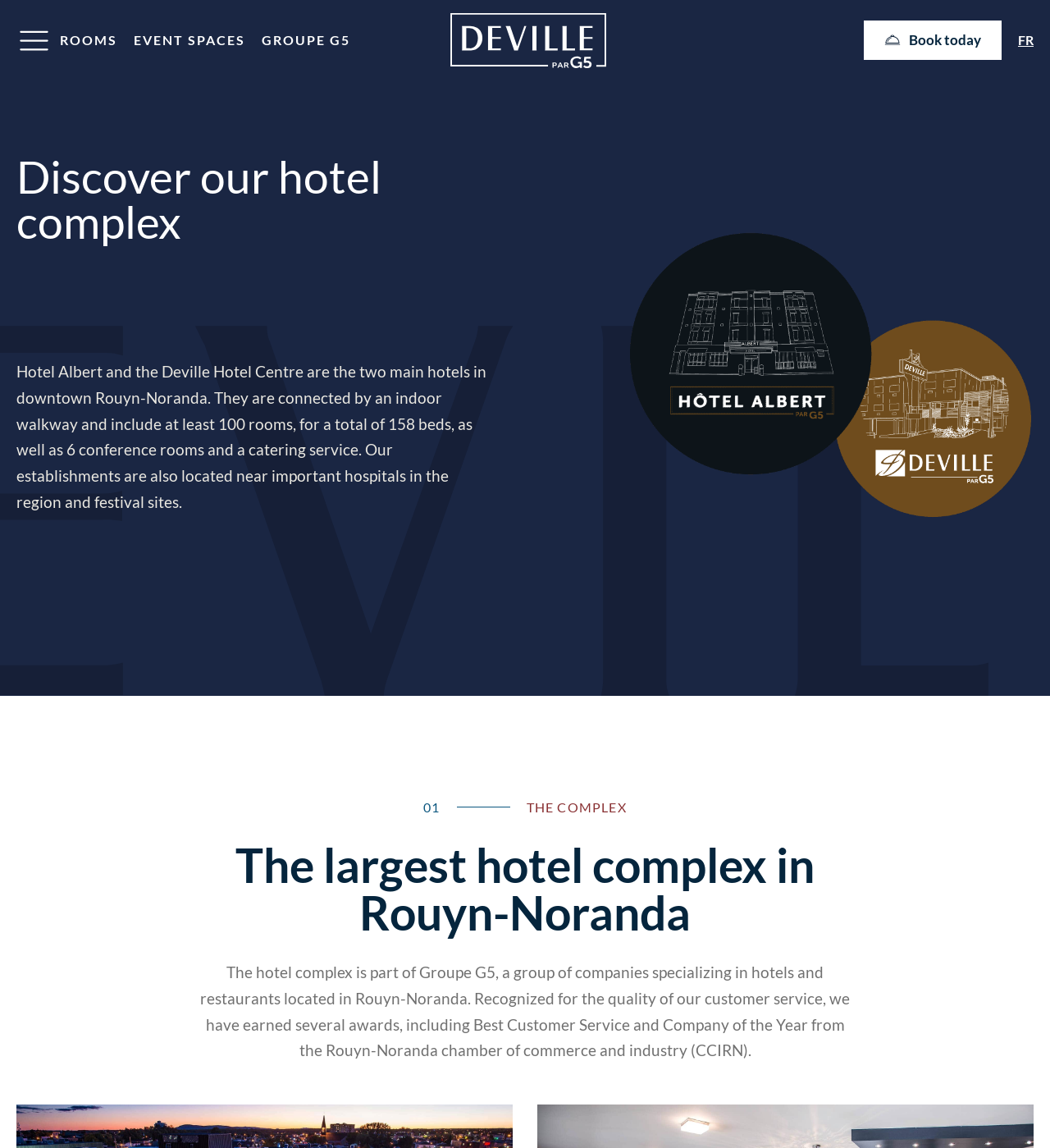Please find the bounding box coordinates in the format (top-left x, top-left y, bottom-right x, bottom-right y) for the given element description. Ensure the coordinates are floating point numbers between 0 and 1. Description: Top of Message

None